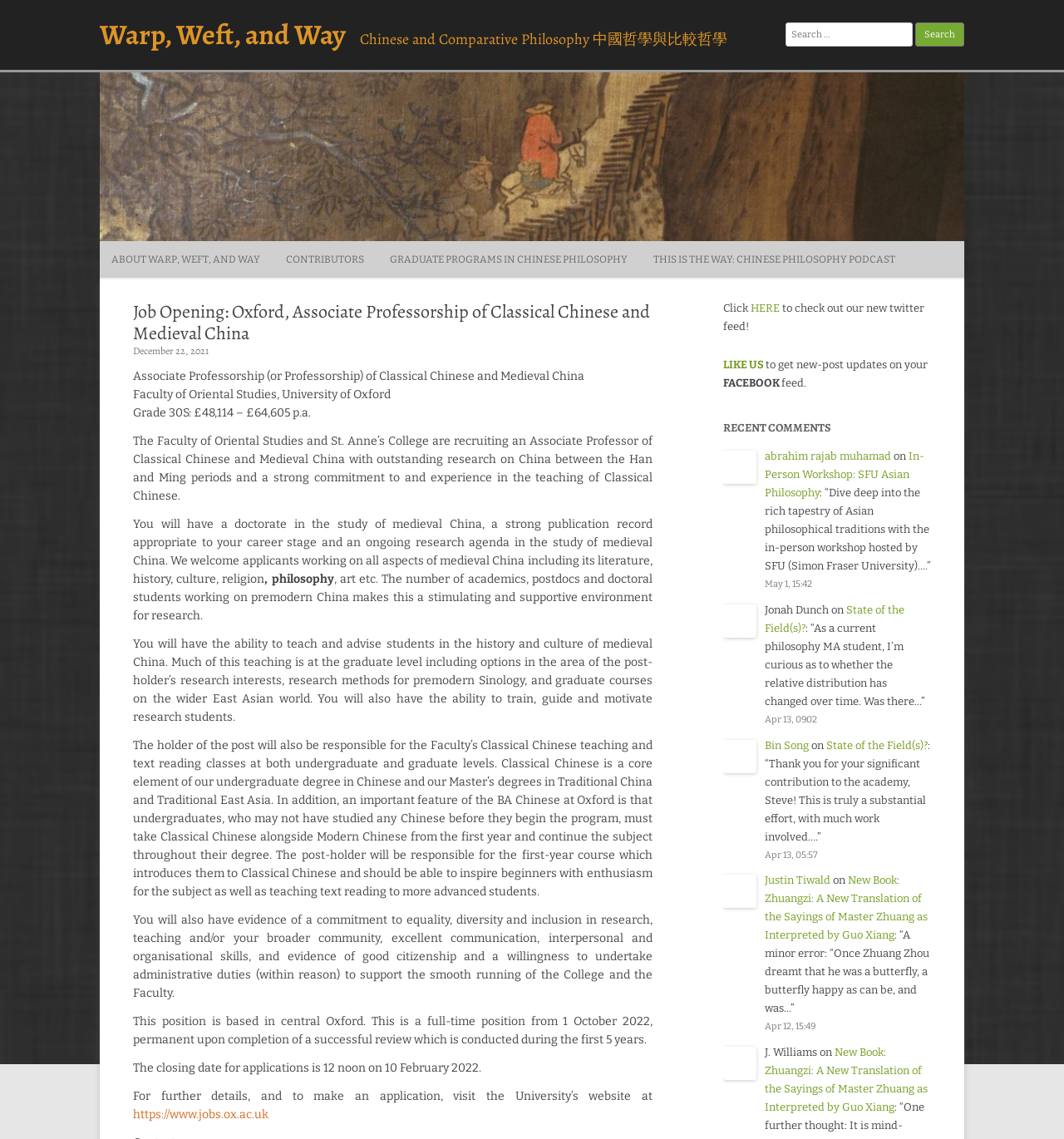Locate the primary headline on the webpage and provide its text.

Warp, Weft, and Way